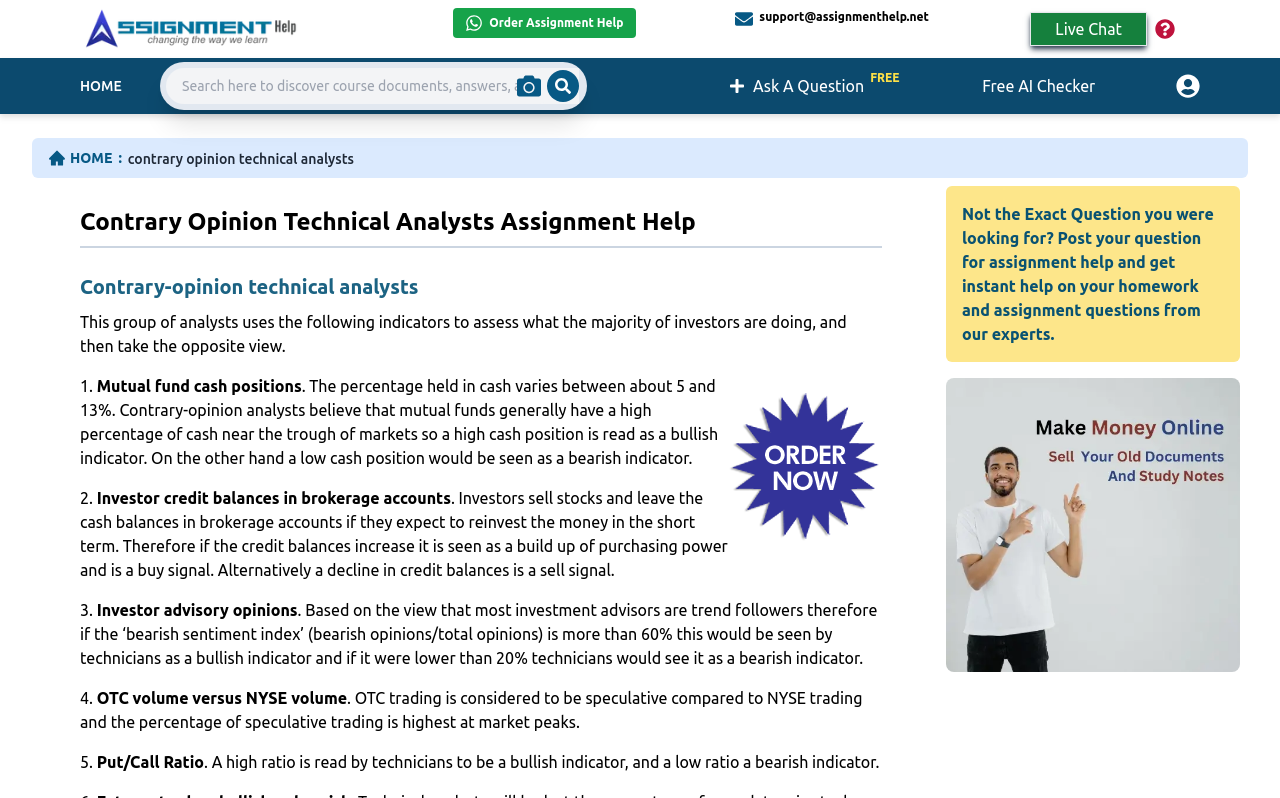What is the name of the logo on the top left?
Refer to the image and give a detailed answer to the query.

The logo is located at the top left corner of the webpage, and it is an image with the text 'Assignment Help Logo'.